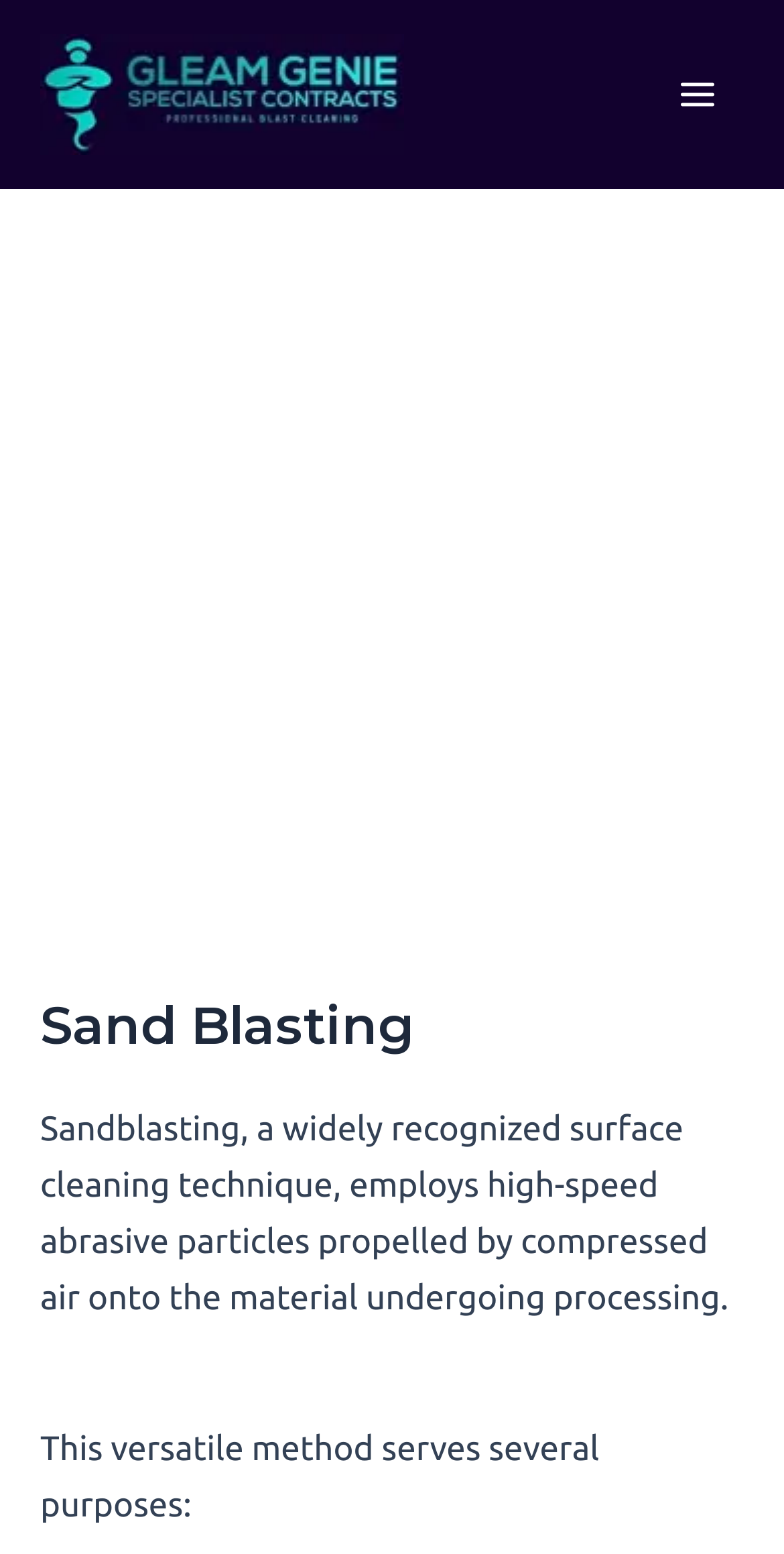How many sections are there in the main content?
Answer the question with a single word or phrase by looking at the picture.

3